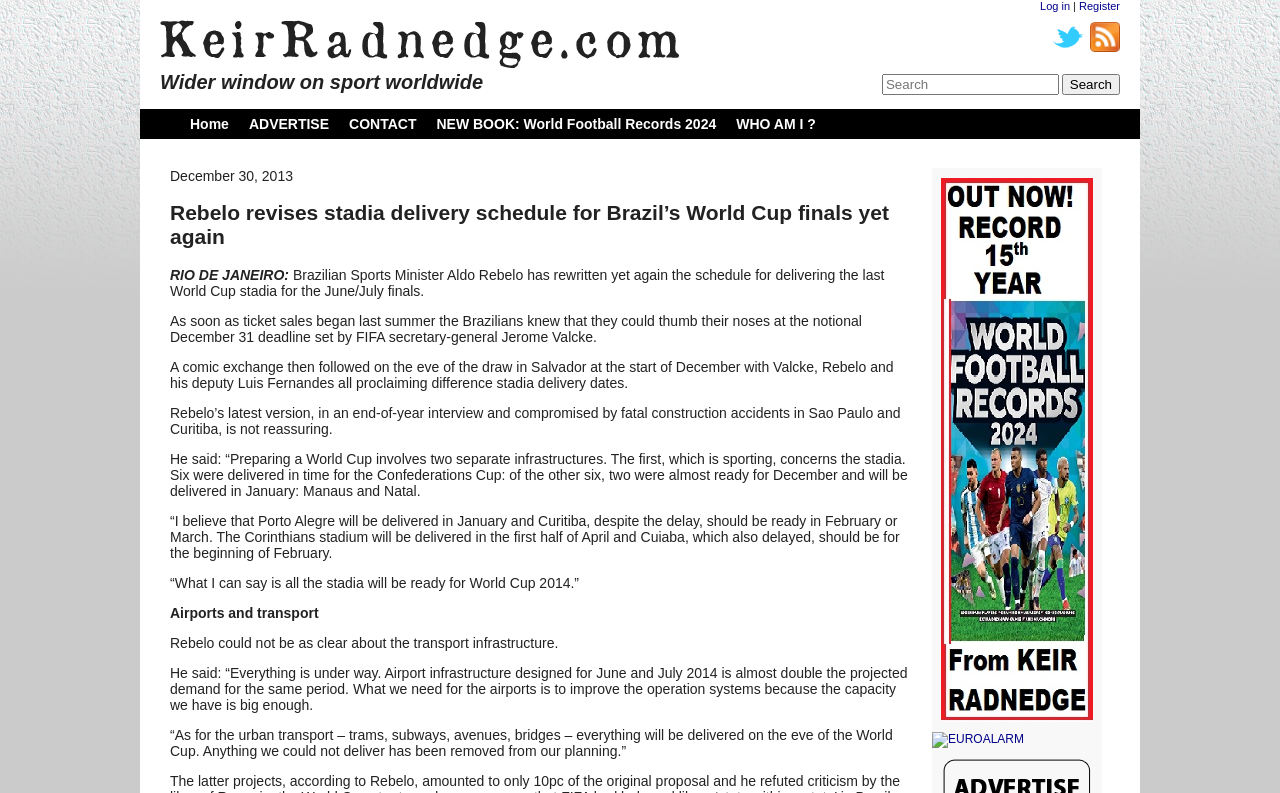What is the date of the article?
Refer to the image and give a detailed answer to the question.

The date of the article can be found at the top of the webpage, where it says 'December 30, 2013'. This is the date when the article was published.